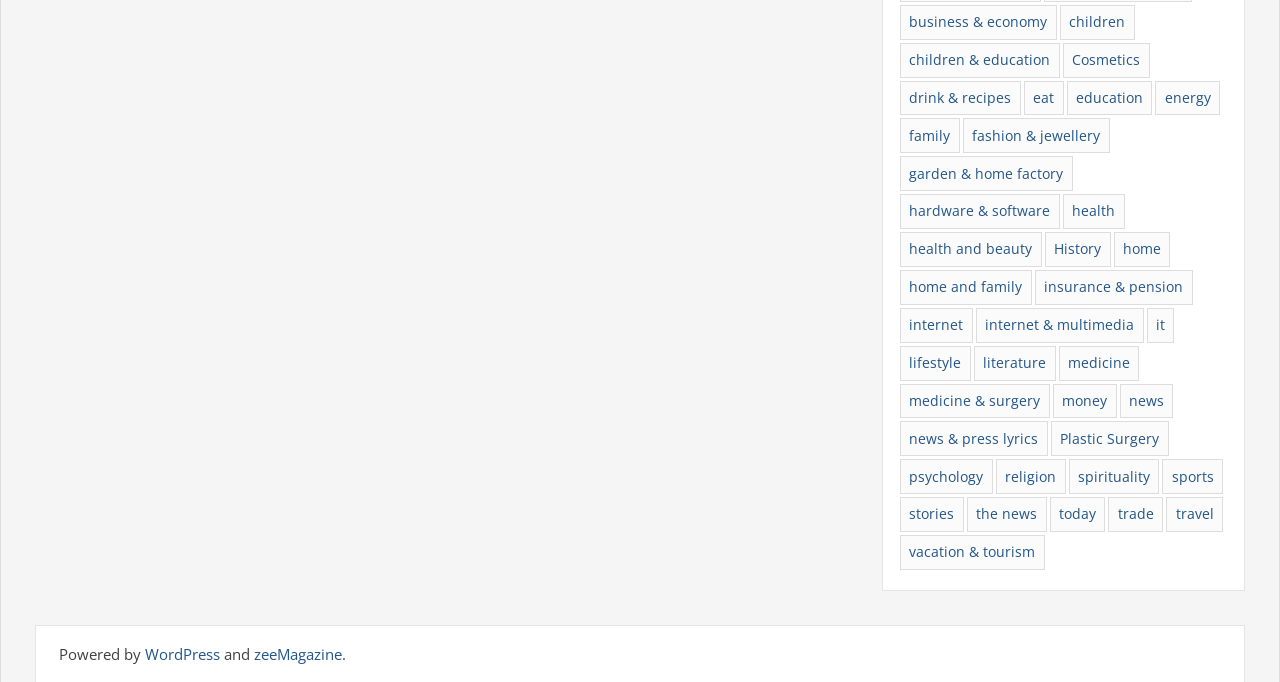Please give a concise answer to this question using a single word or phrase: 
What is the name of the platform that powers this webpage?

WordPress